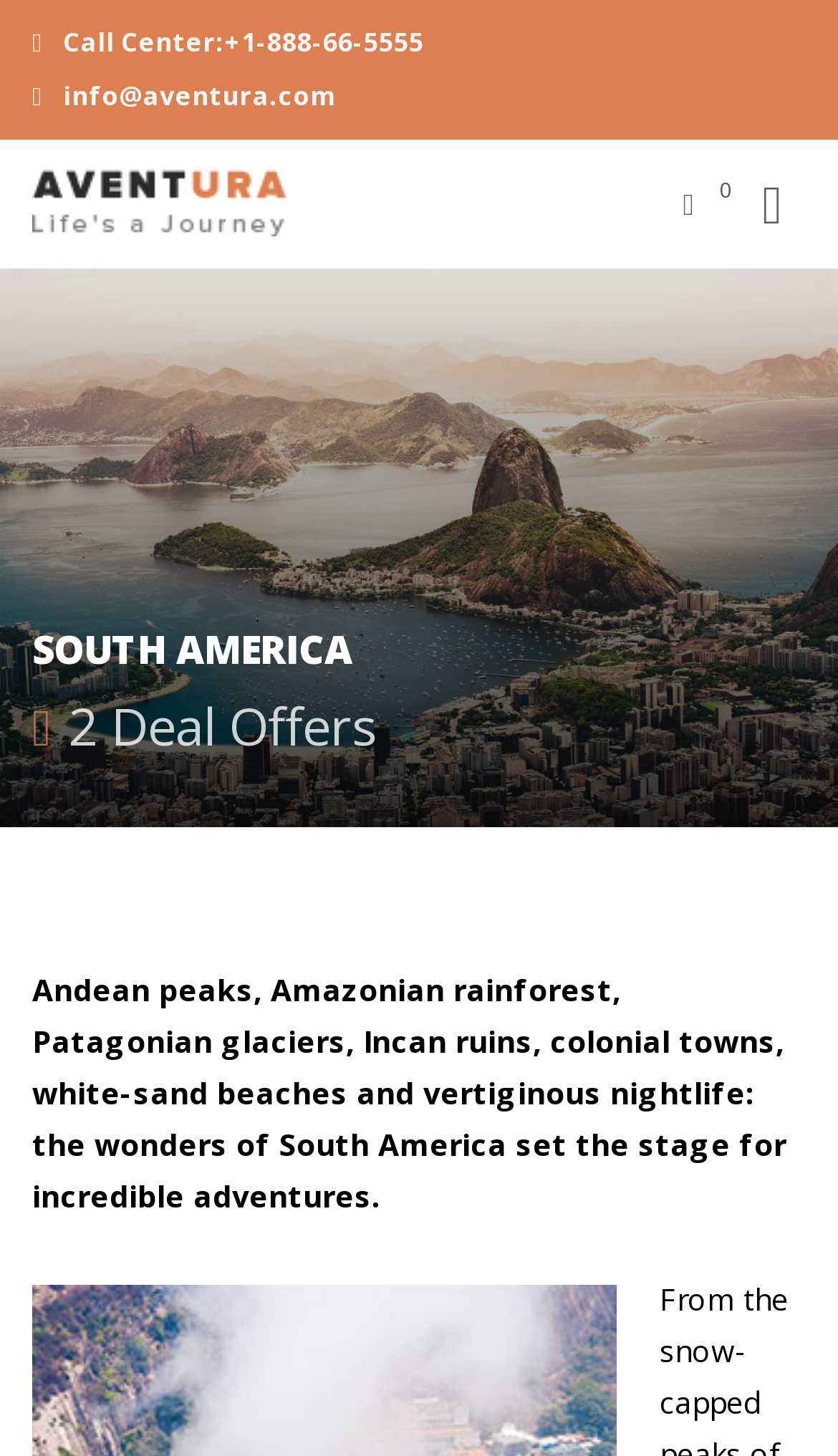Extract the bounding box coordinates for the HTML element that matches this description: "info@aventura.com". The coordinates should be four float numbers between 0 and 1, i.e., [left, top, right, bottom].

[0.038, 0.049, 0.962, 0.084]